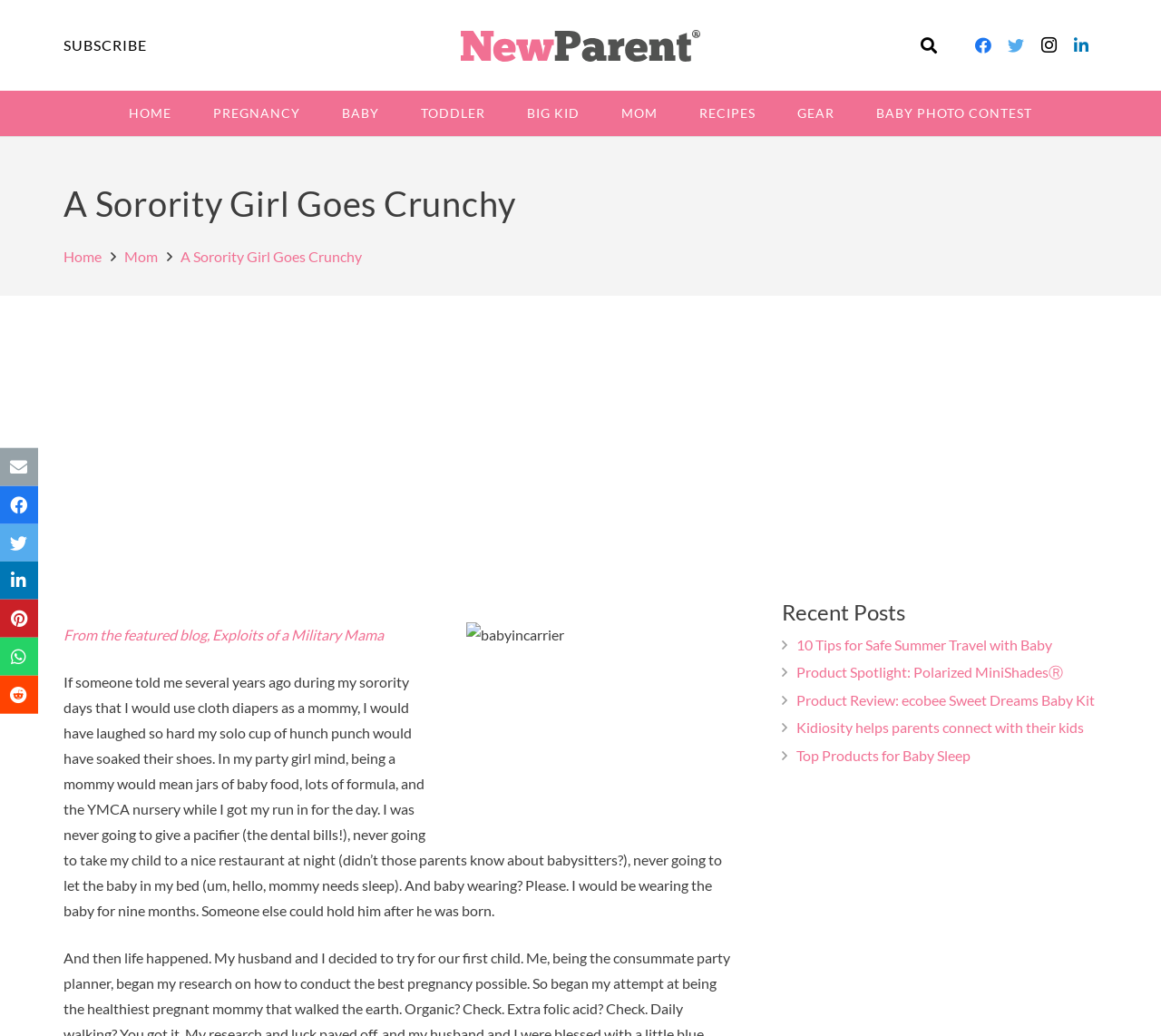How many social media links are available in the top navigation bar?
Please provide a comprehensive answer based on the contents of the image.

The top navigation bar contains links to Facebook, Twitter, Instagram, LinkedIn, and a 'Close' button, which can be counted to determine the number of social media links.